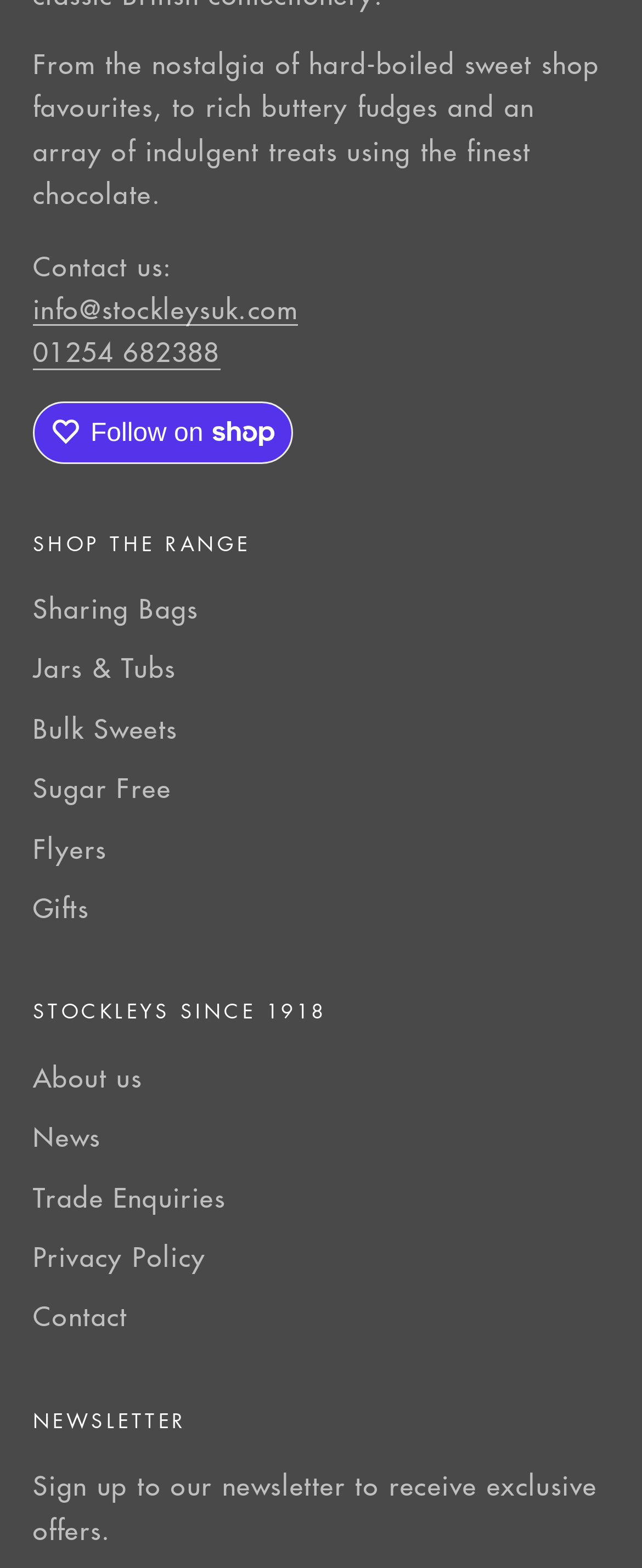Determine the bounding box coordinates for the element that should be clicked to follow this instruction: "Contact us via email". The coordinates should be given as four float numbers between 0 and 1, in the format [left, top, right, bottom].

[0.051, 0.185, 0.464, 0.209]